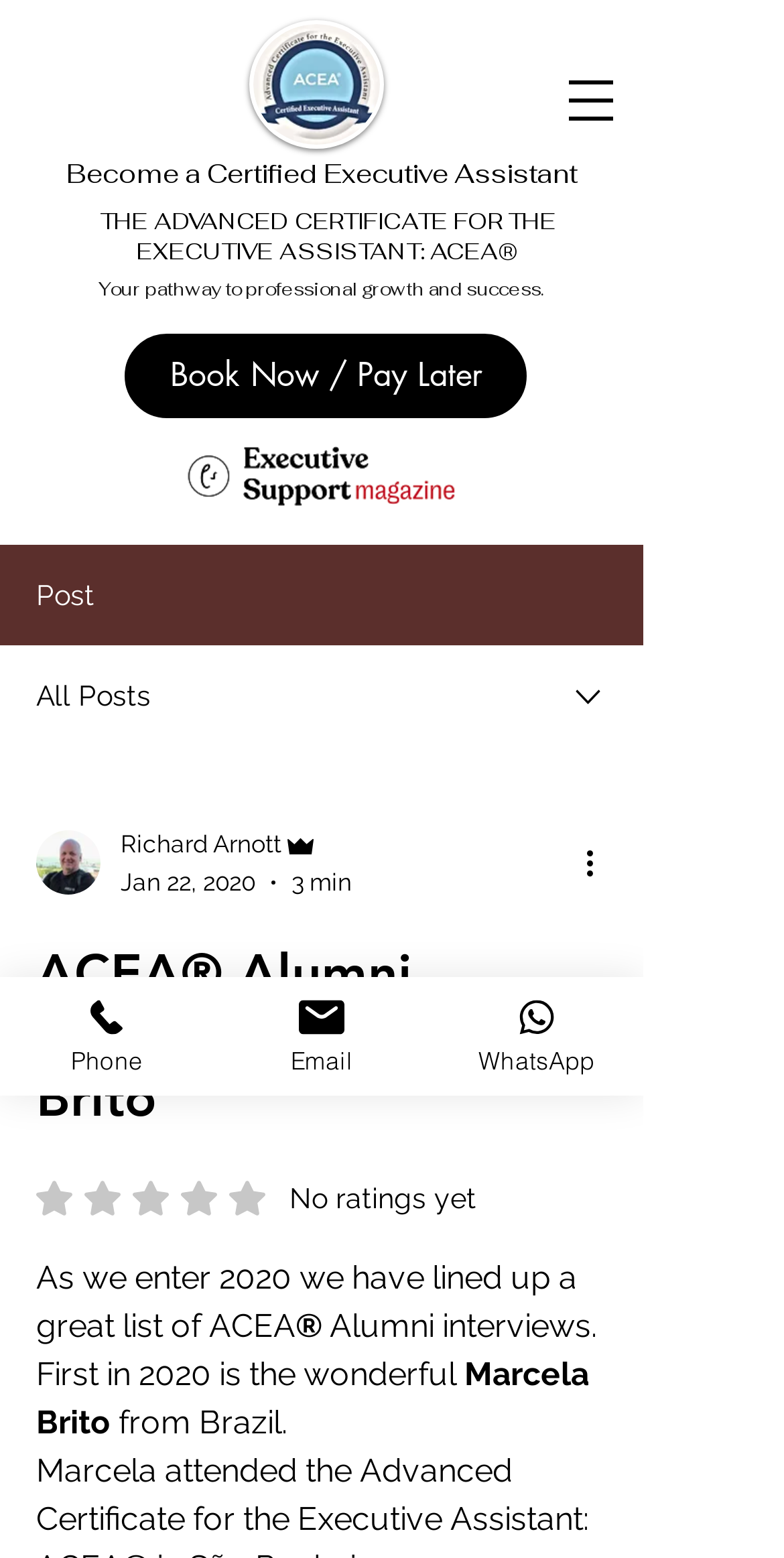Determine the bounding box coordinates of the UI element that matches the following description: "WhatsApp". The coordinates should be four float numbers between 0 and 1 in the format [left, top, right, bottom].

[0.547, 0.627, 0.821, 0.703]